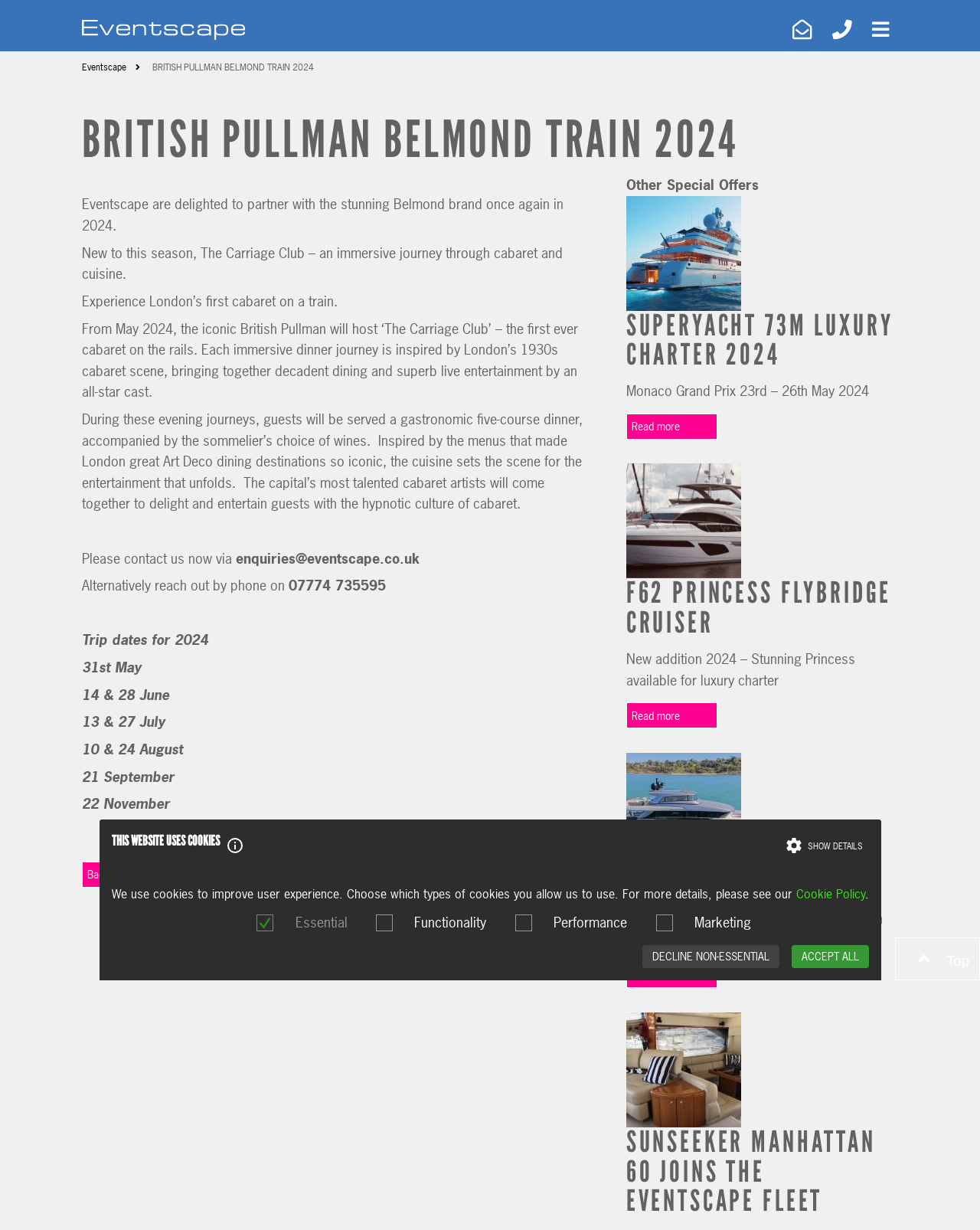Can you determine the bounding box coordinates of the area that needs to be clicked to fulfill the following instruction: "Click the top button"?

[0.913, 0.762, 1.0, 0.797]